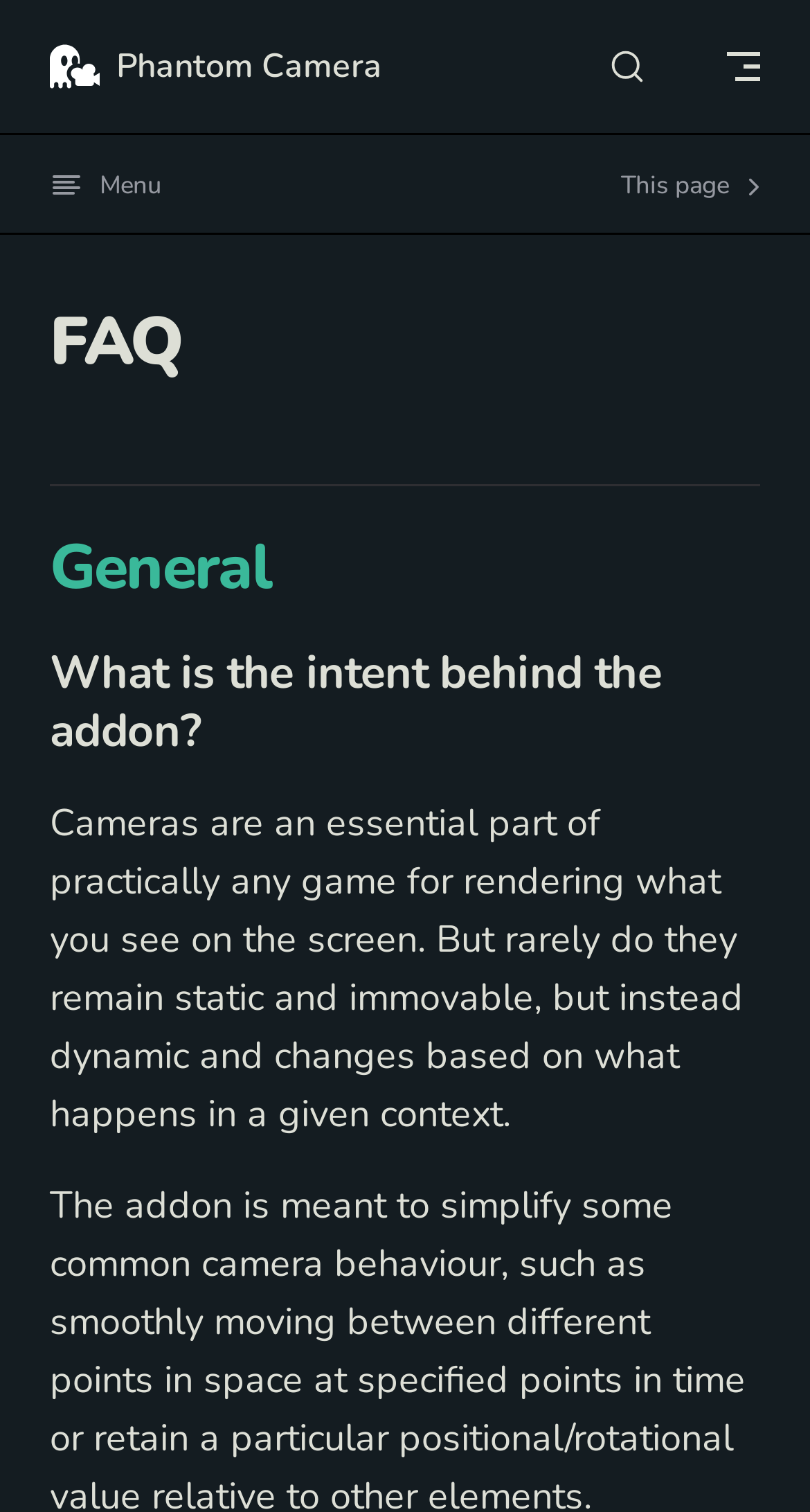Is the menu button expanded?
Please respond to the question with a detailed and well-explained answer.

I looked at the button element with the text 'Menu' and saw that its 'expanded' property is set to 'False', indicating that the menu button is not expanded.